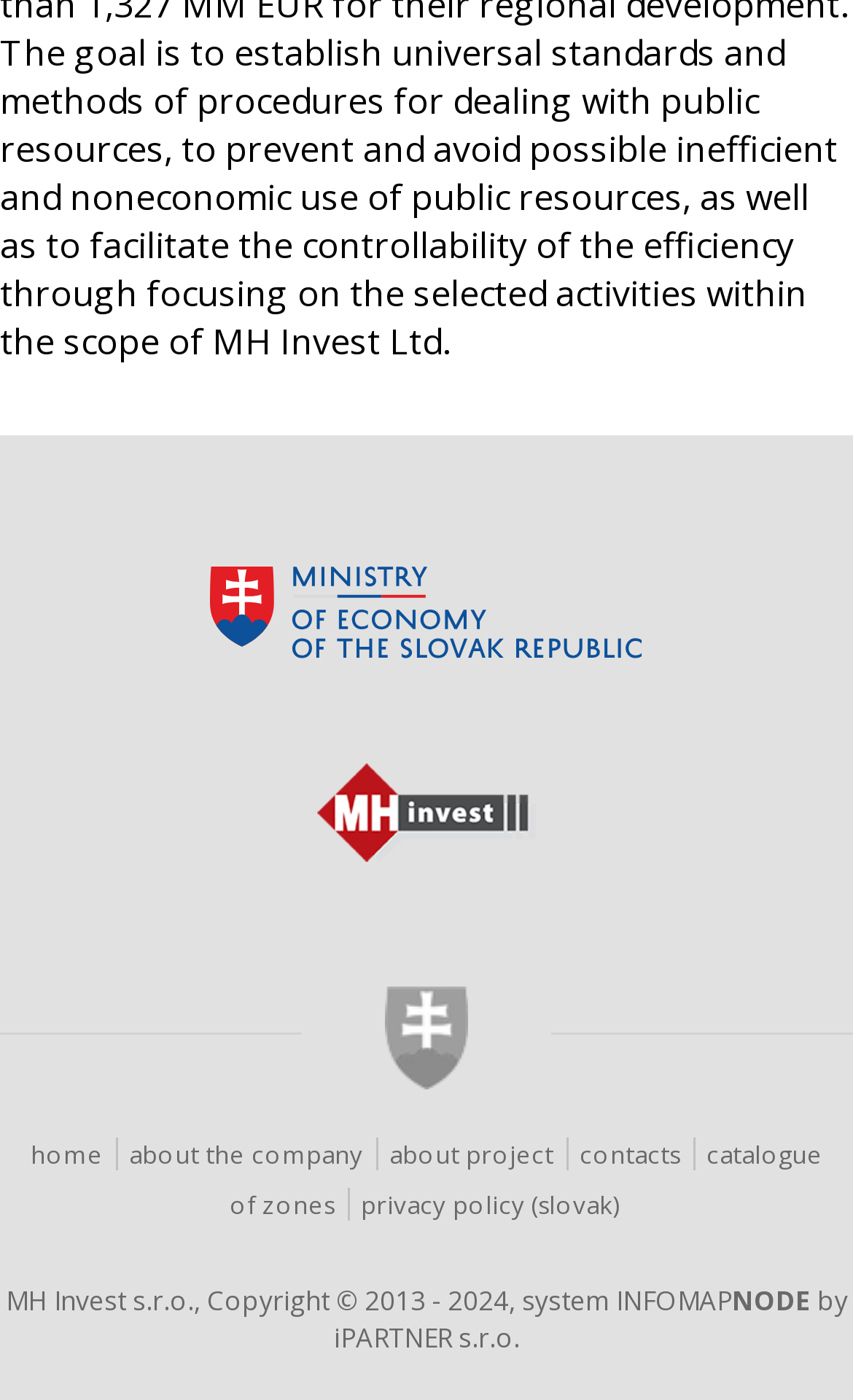Locate the bounding box coordinates of the region to be clicked to comply with the following instruction: "go to iPARTNER s.r.o.". The coordinates must be four float numbers between 0 and 1, in the form [left, top, right, bottom].

[0.391, 0.942, 0.609, 0.969]